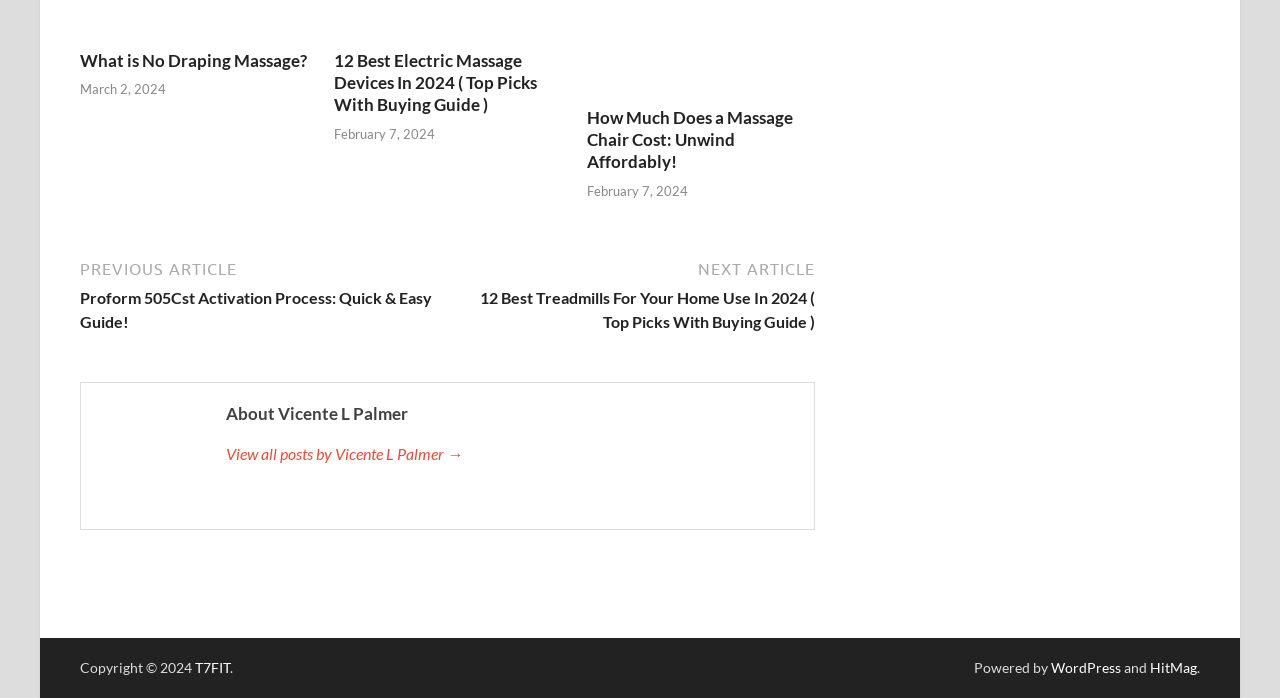Could you determine the bounding box coordinates of the clickable element to complete the instruction: "Check the date of the Thumper Mini Pro Massager Reviews post"? Provide the coordinates as four float numbers between 0 and 1, i.e., [left, top, right, bottom].

[0.261, 0.18, 0.34, 0.203]